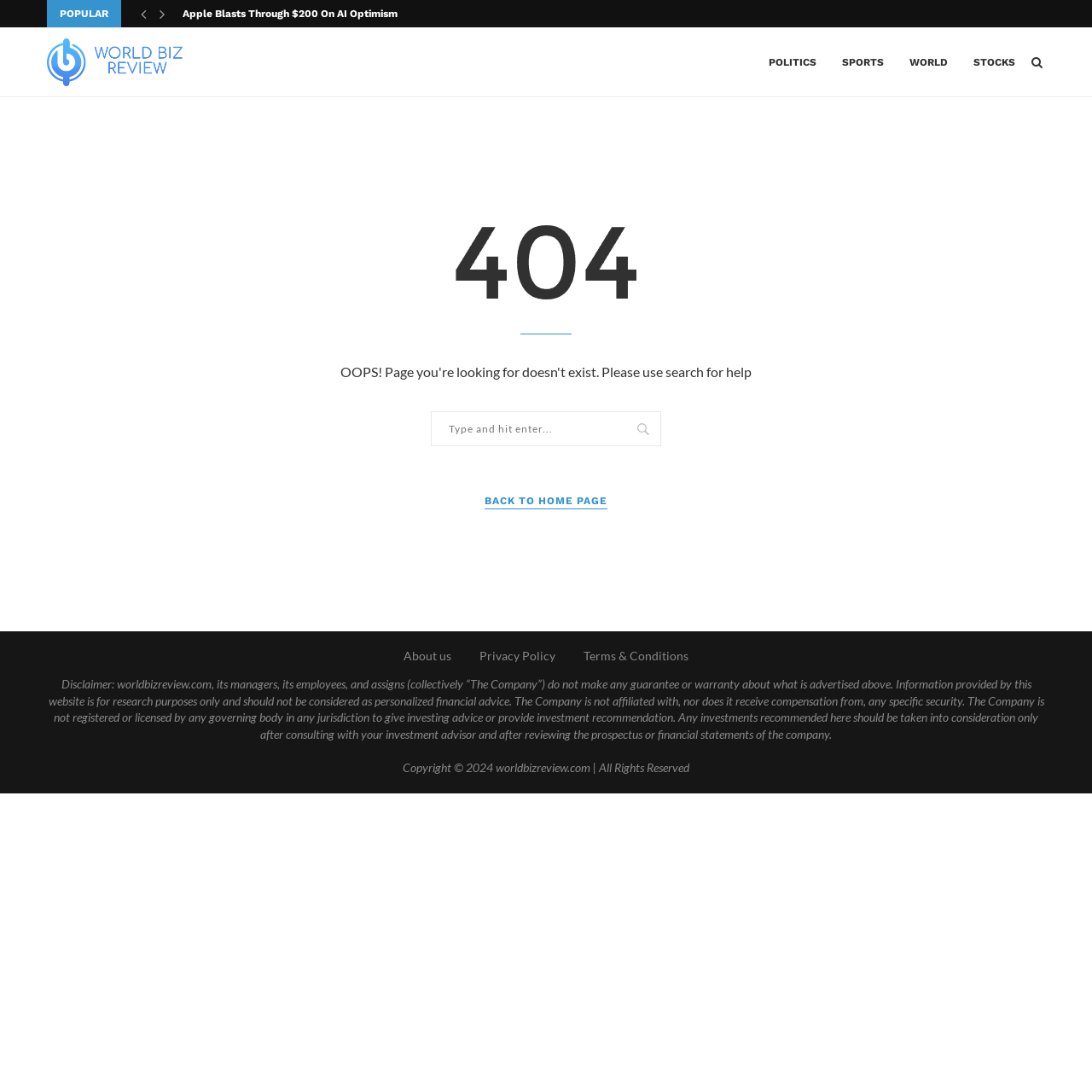Locate the bounding box coordinates of the area that needs to be clicked to fulfill the following instruction: "Read about us". The coordinates should be in the format of four float numbers between 0 and 1, namely [left, top, right, bottom].

[0.37, 0.594, 0.413, 0.607]